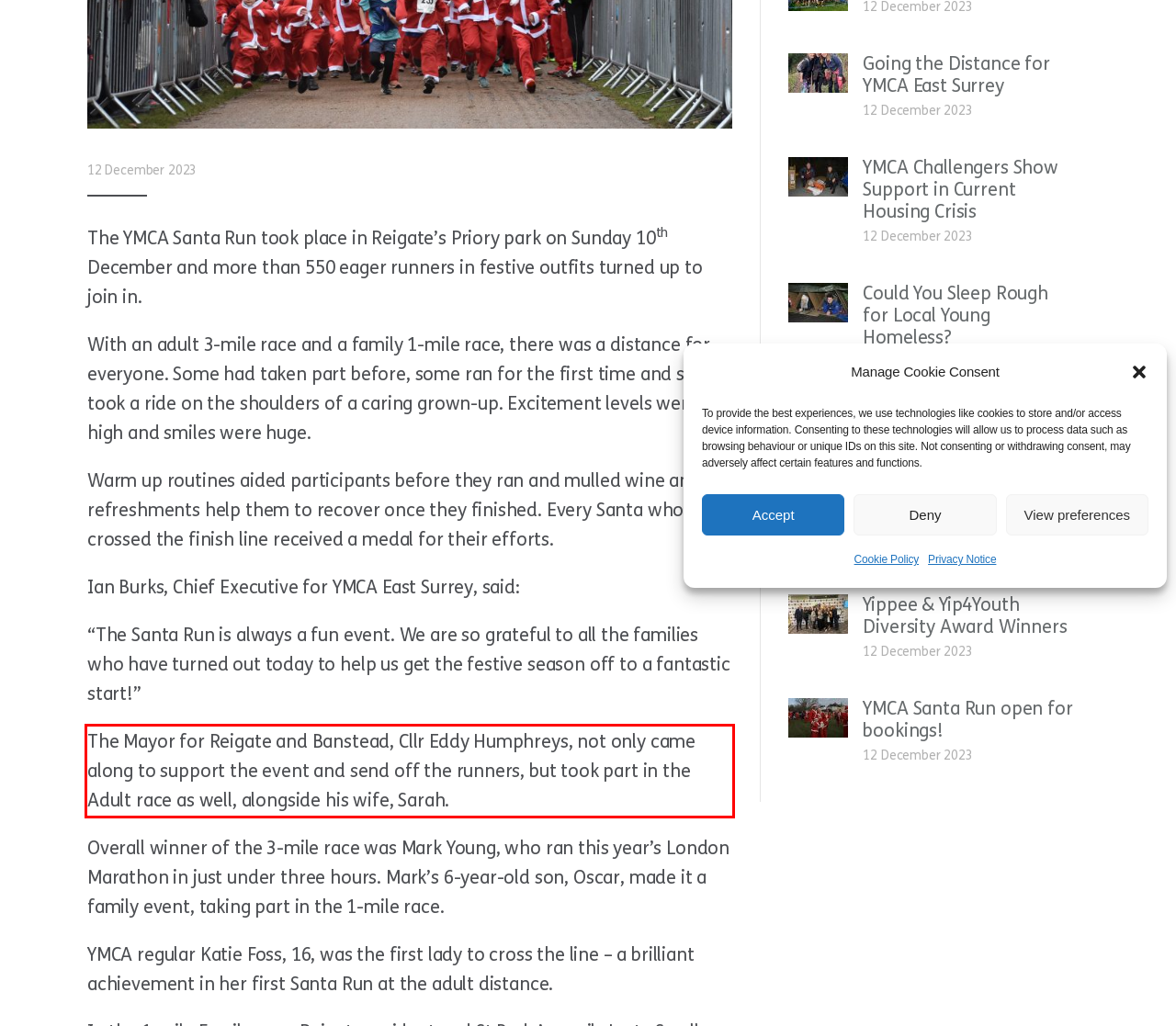You are provided with a screenshot of a webpage that includes a red bounding box. Extract and generate the text content found within the red bounding box.

The Mayor for Reigate and Banstead, Cllr Eddy Humphreys, not only came along to support the event and send off the runners, but took part in the Adult race as well, alongside his wife, Sarah.